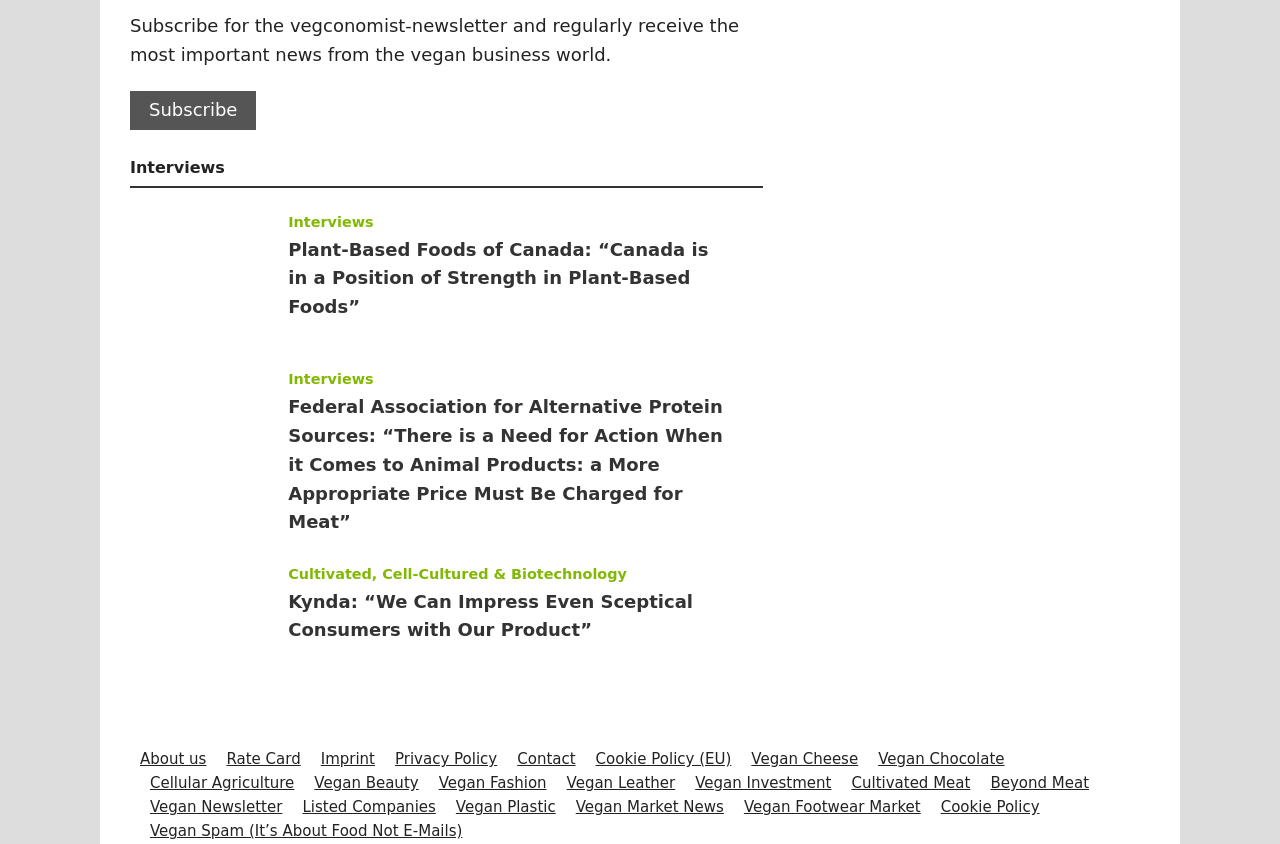Locate the coordinates of the bounding box for the clickable region that fulfills this instruction: "Subscribe to the newsletter".

[0.102, 0.108, 0.2, 0.154]